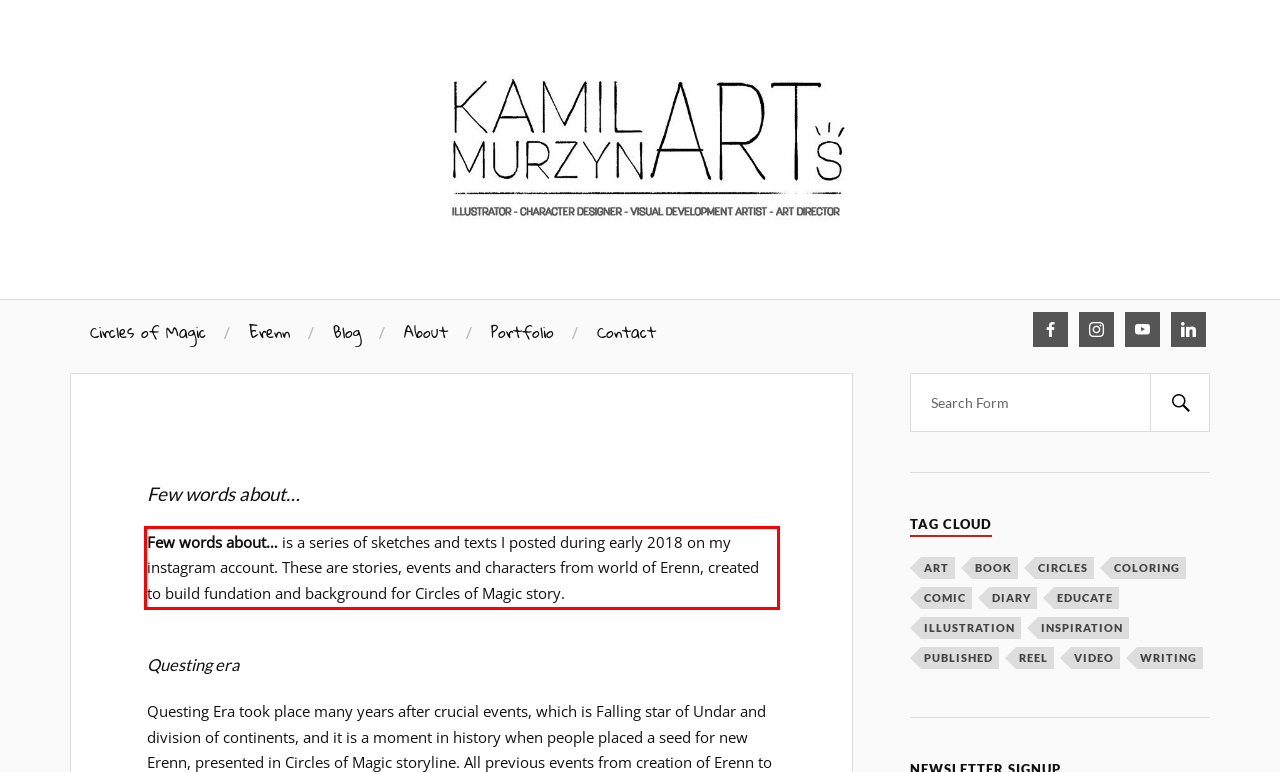Observe the screenshot of the webpage, locate the red bounding box, and extract the text content within it.

Few words about… is a series of sketches and texts I posted during early 2018 on my instagram account. These are stories, events and characters from world of Erenn, created to build fundation and background for Circles of Magic story.